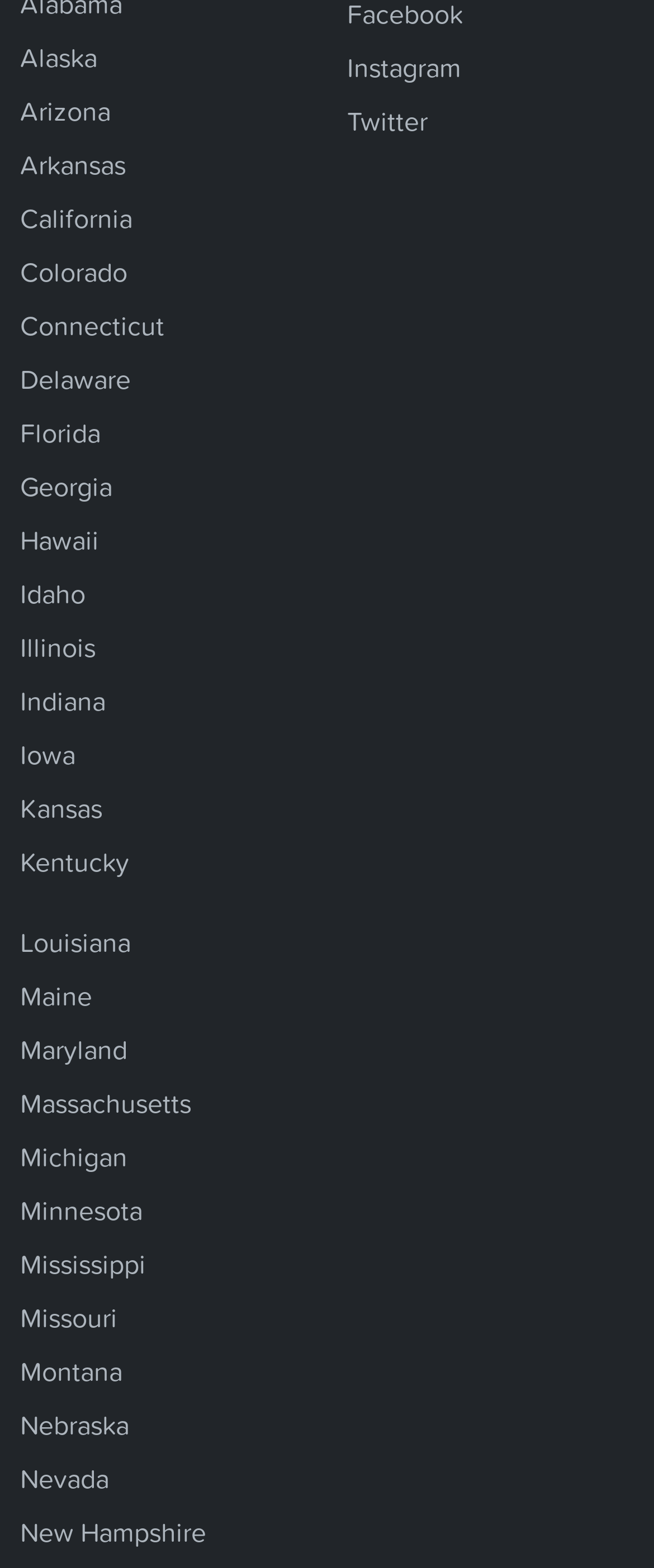Could you find the bounding box coordinates of the clickable area to complete this instruction: "check Twitter"?

[0.531, 0.064, 0.654, 0.09]